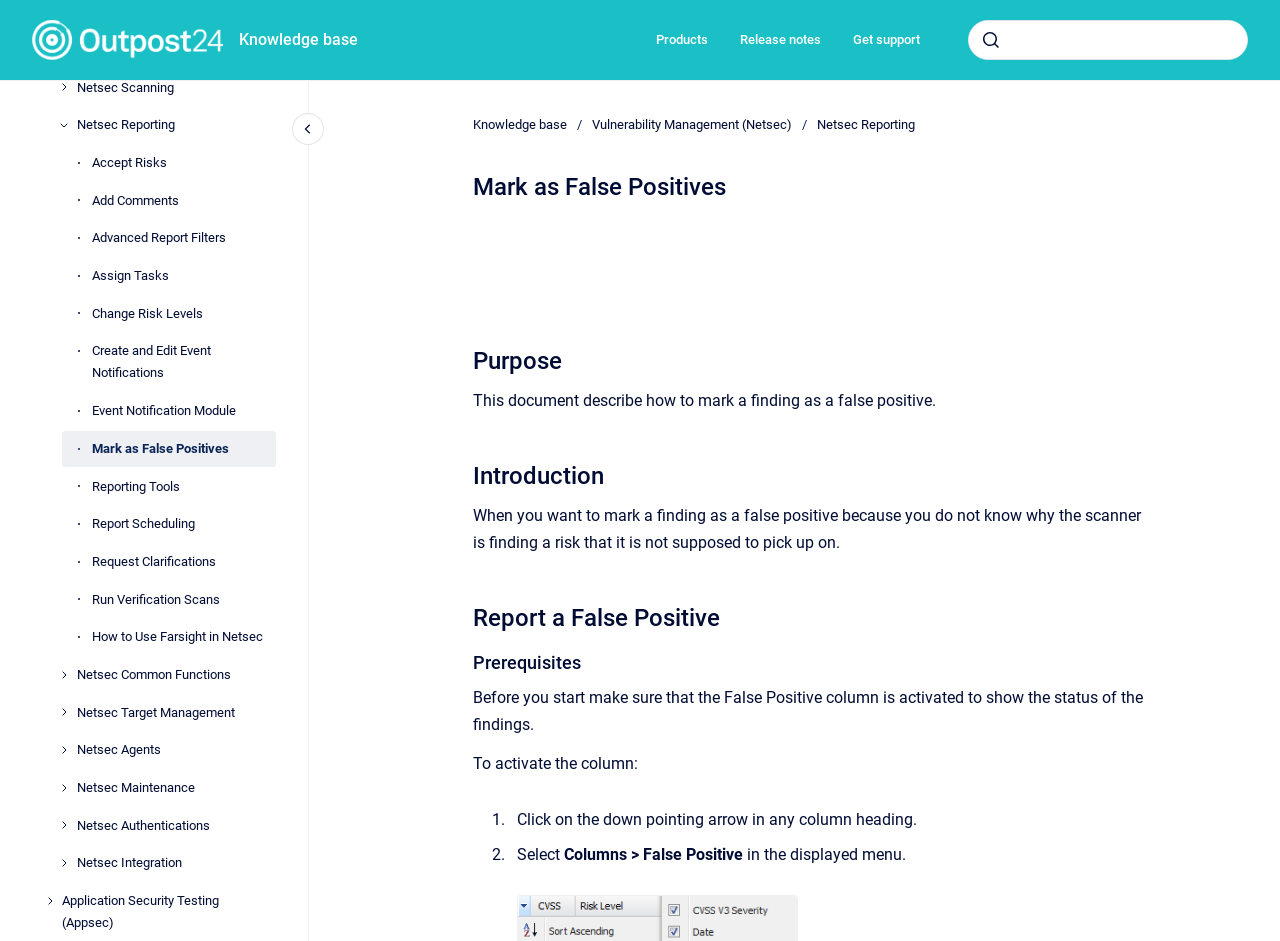Bounding box coordinates are specified in the format (top-left x, top-left y, bottom-right x, bottom-right y). All values are floating point numbers bounded between 0 and 1. Please provide the bounding box coordinate of the region this sentence describes: Netsec Target Management

[0.06, 0.738, 0.216, 0.776]